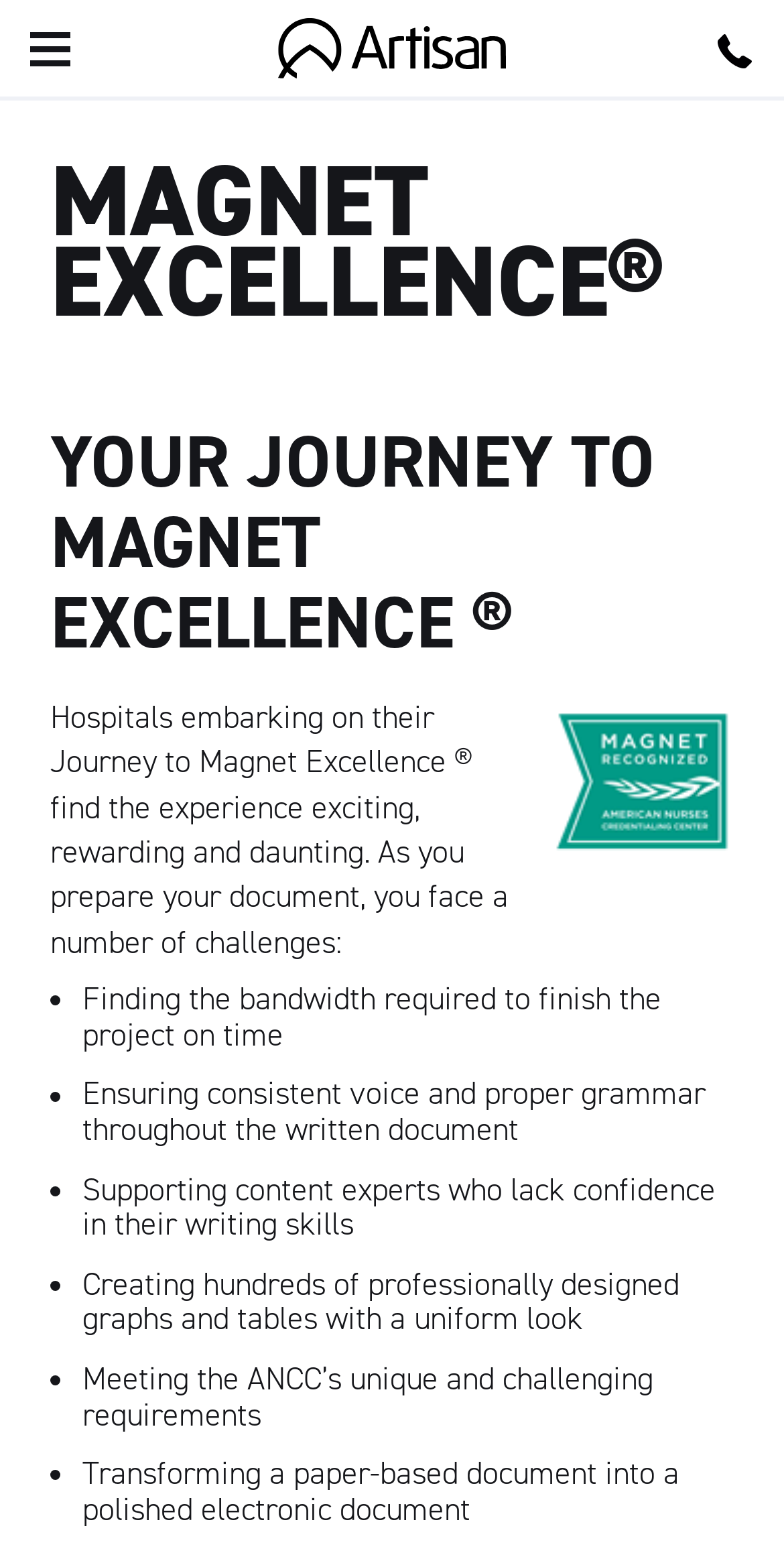Predict the bounding box of the UI element based on this description: "800.216.0600".

[0.872, 0.0, 1.0, 0.064]